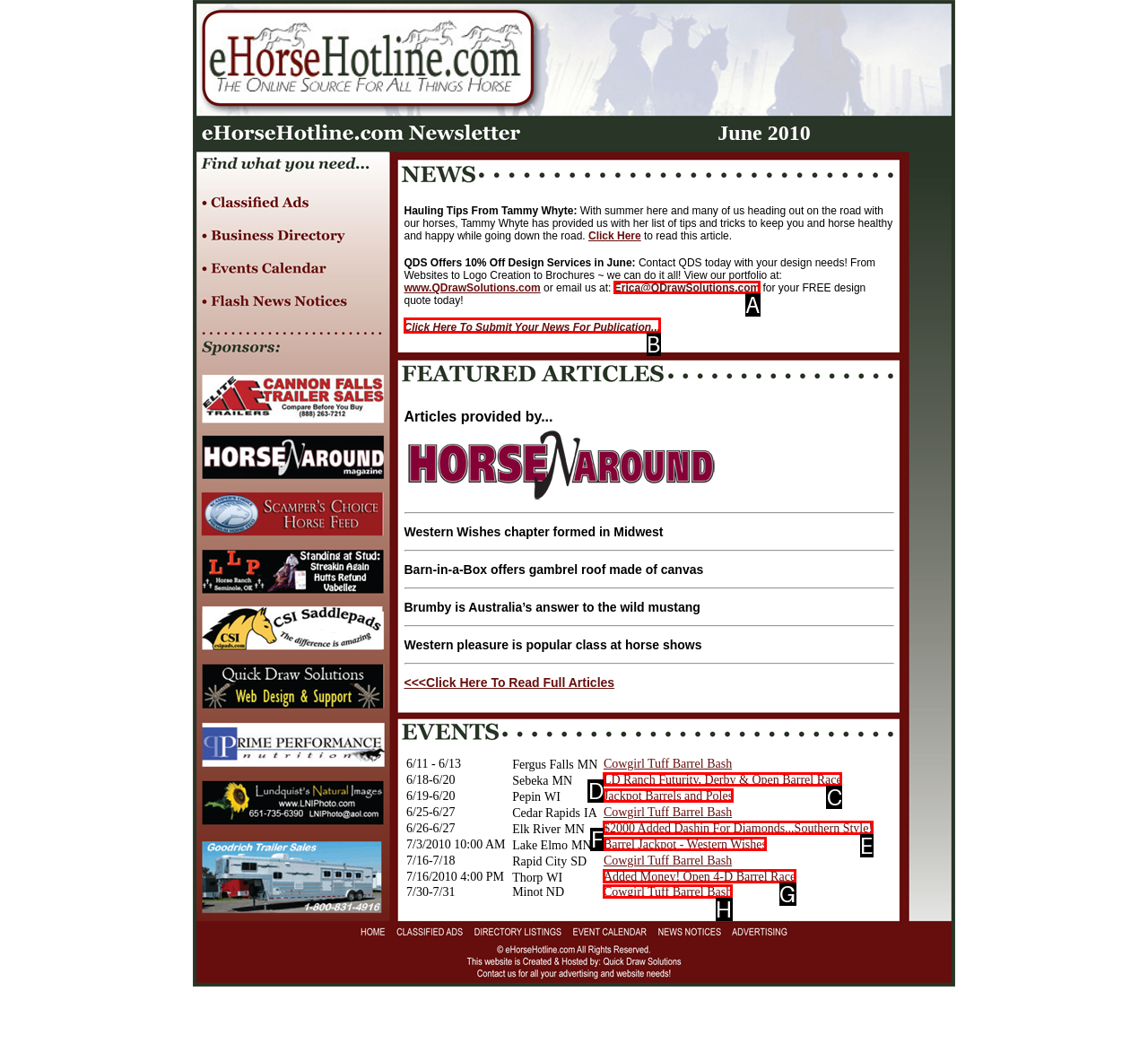To achieve the task: Read the article about 'Janu Skorel', which HTML element do you need to click?
Respond with the letter of the correct option from the given choices.

None